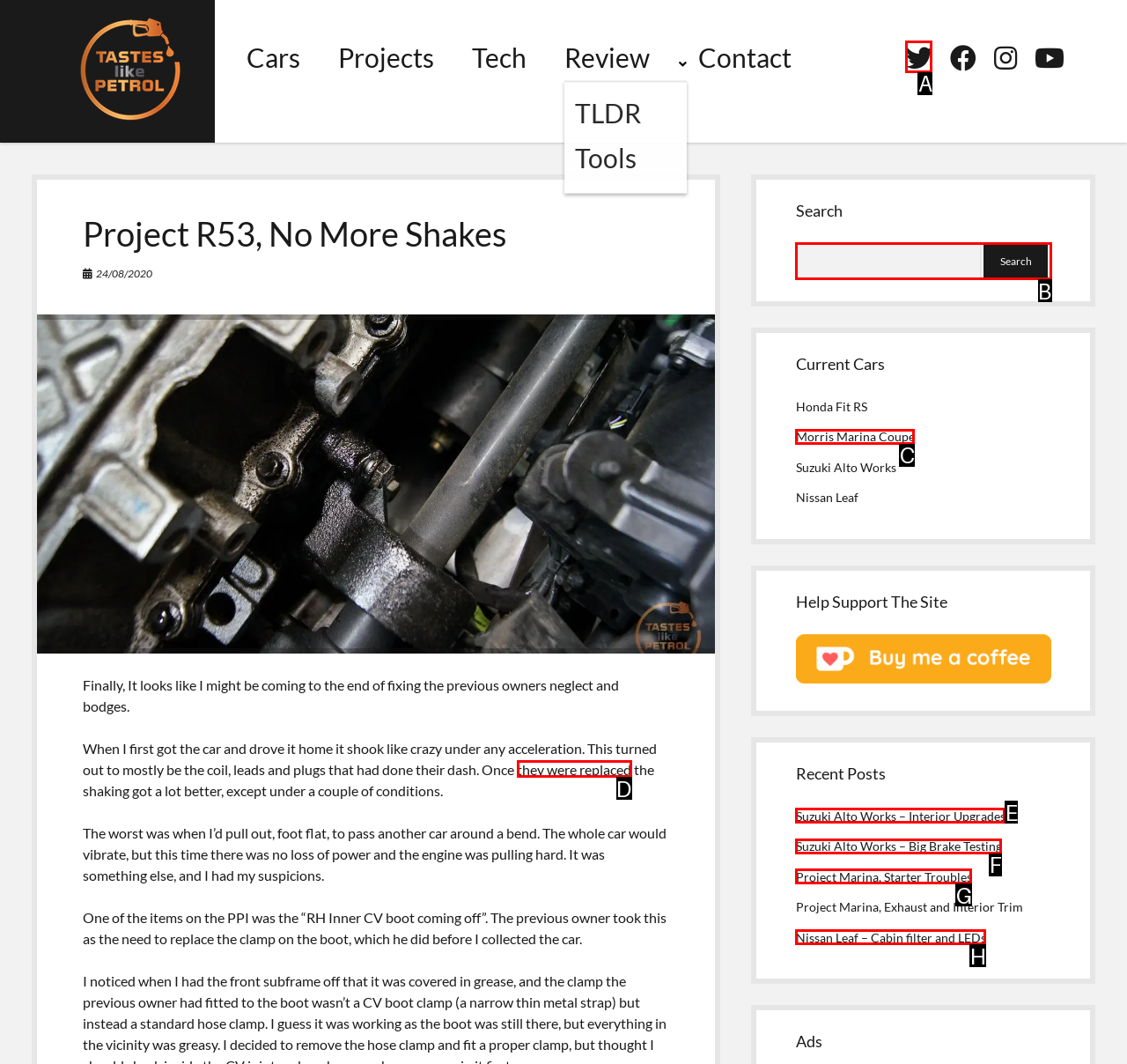Determine the letter of the UI element that will complete the task: Search for something
Reply with the corresponding letter.

B